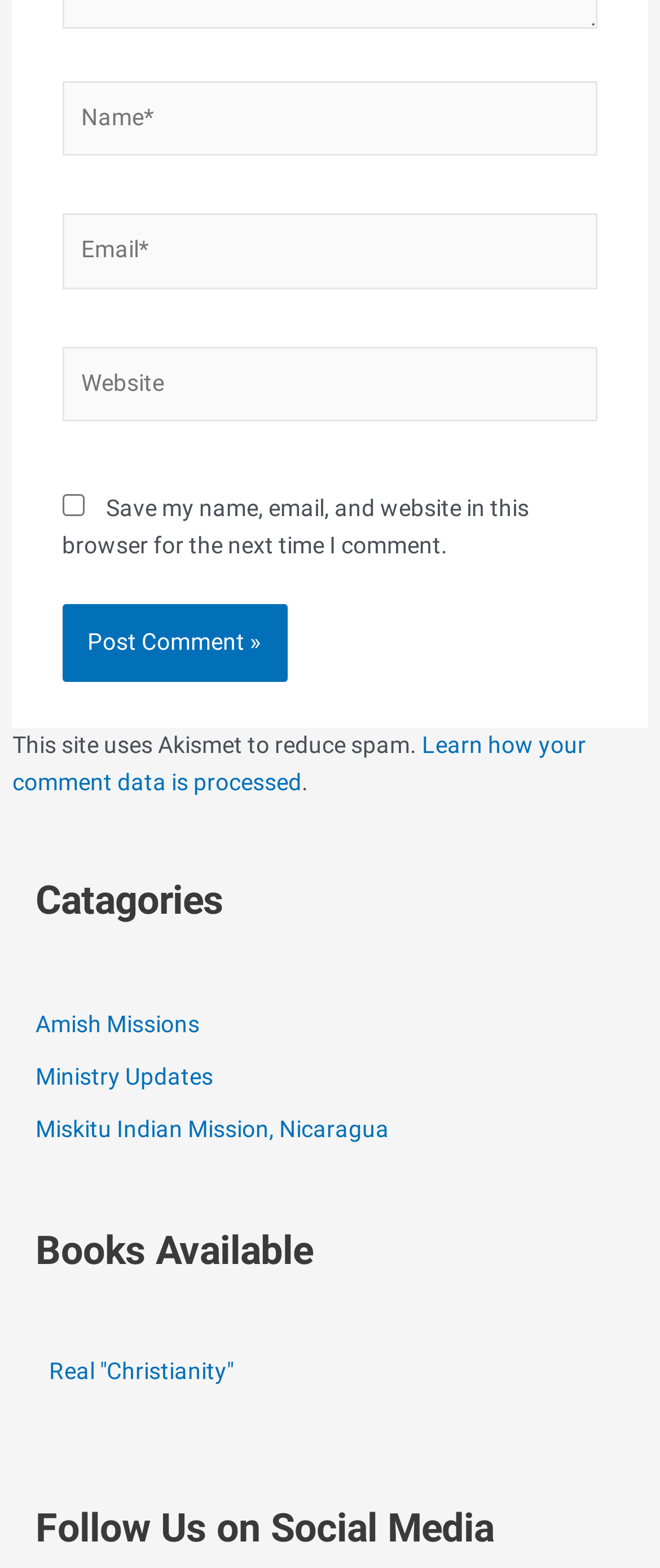What is the position of the 'Post Comment »' button?
Provide a detailed answer to the question, using the image to inform your response.

The 'Post Comment »' button is located below the 'Name*', 'Email*', and 'Website' textboxes, with a y1 coordinate of 0.386, indicating that it is positioned below these elements.